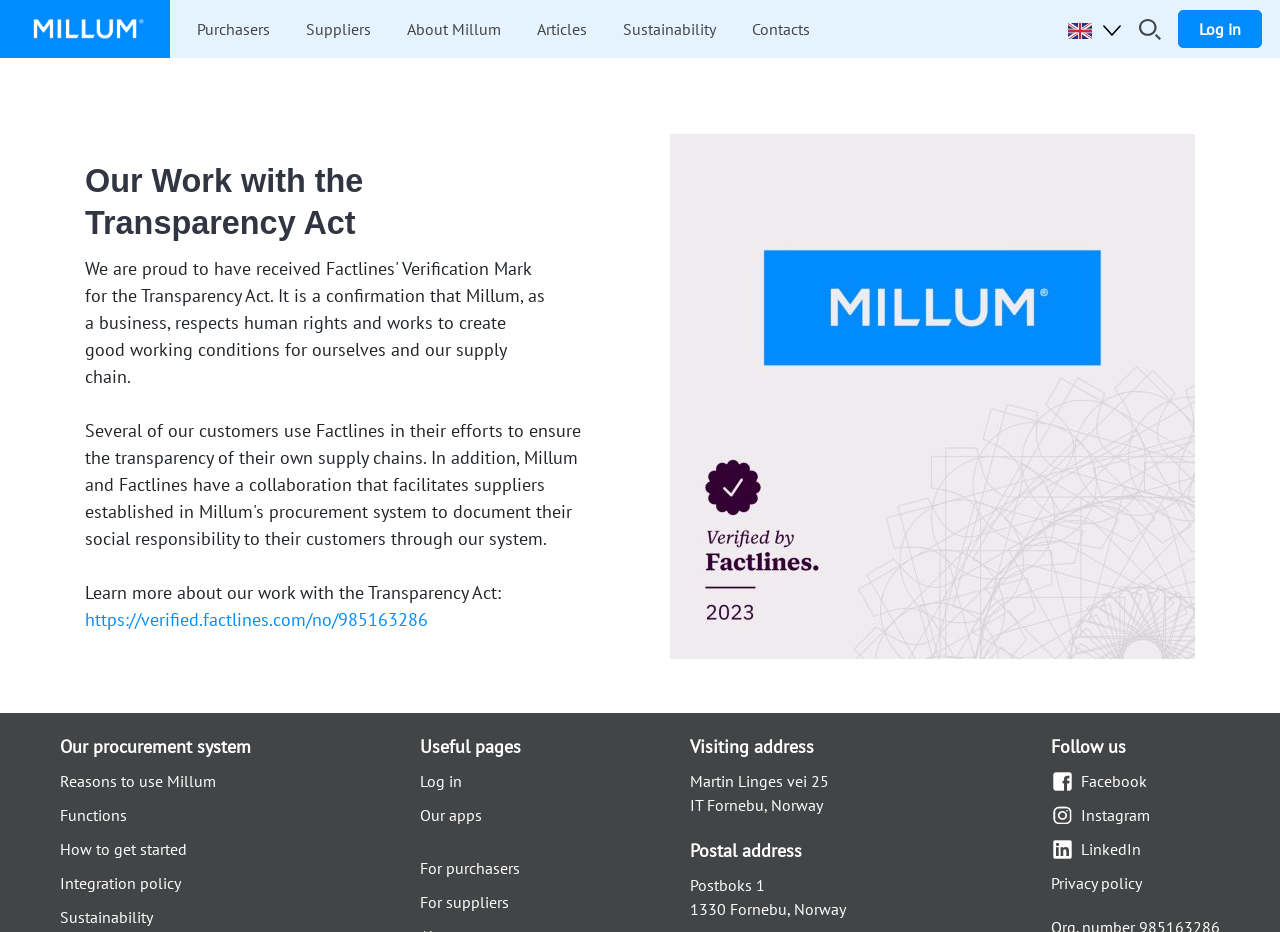How many navigation links are there?
Carefully analyze the image and provide a thorough answer to the question.

There are 7 navigation links, namely 'Purchasers', 'Suppliers', 'About Millum', 'Articles', 'Sustainability', 'Contacts', and 'Other', which can be found in the navigation section at the top of the webpage.